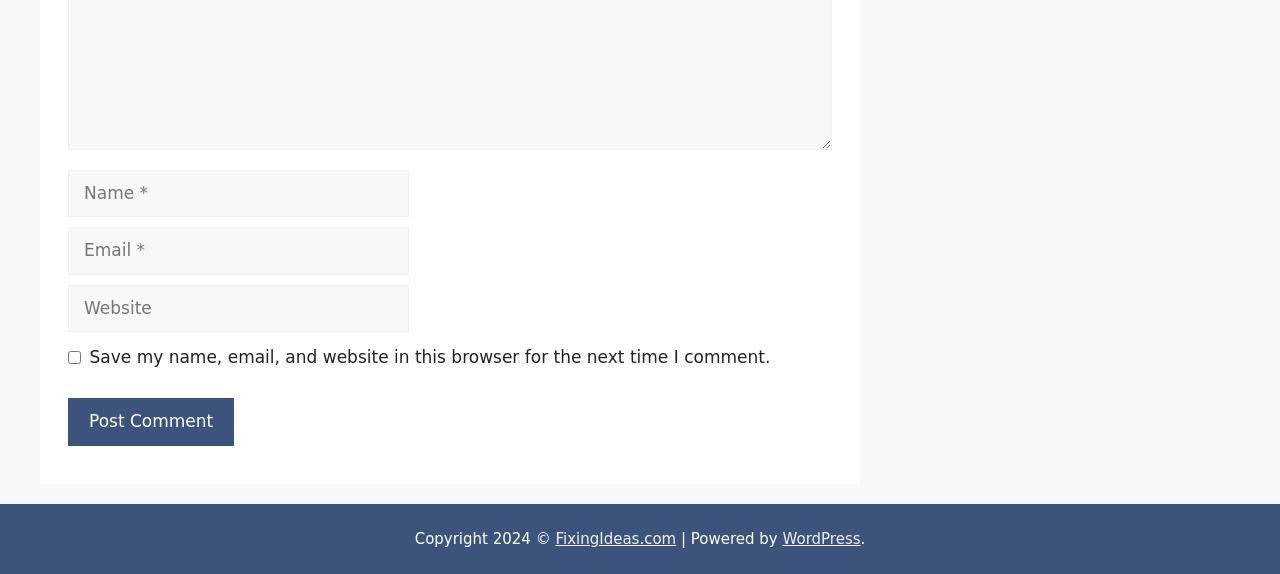With reference to the image, please provide a detailed answer to the following question: Is the 'Save my name, email, and website in this browser for the next time I comment.' checkbox checked?

The checkbox element with the description 'Save my name, email, and website in this browser for the next time I comment.' has a checked property set to false, indicating that it is not checked.